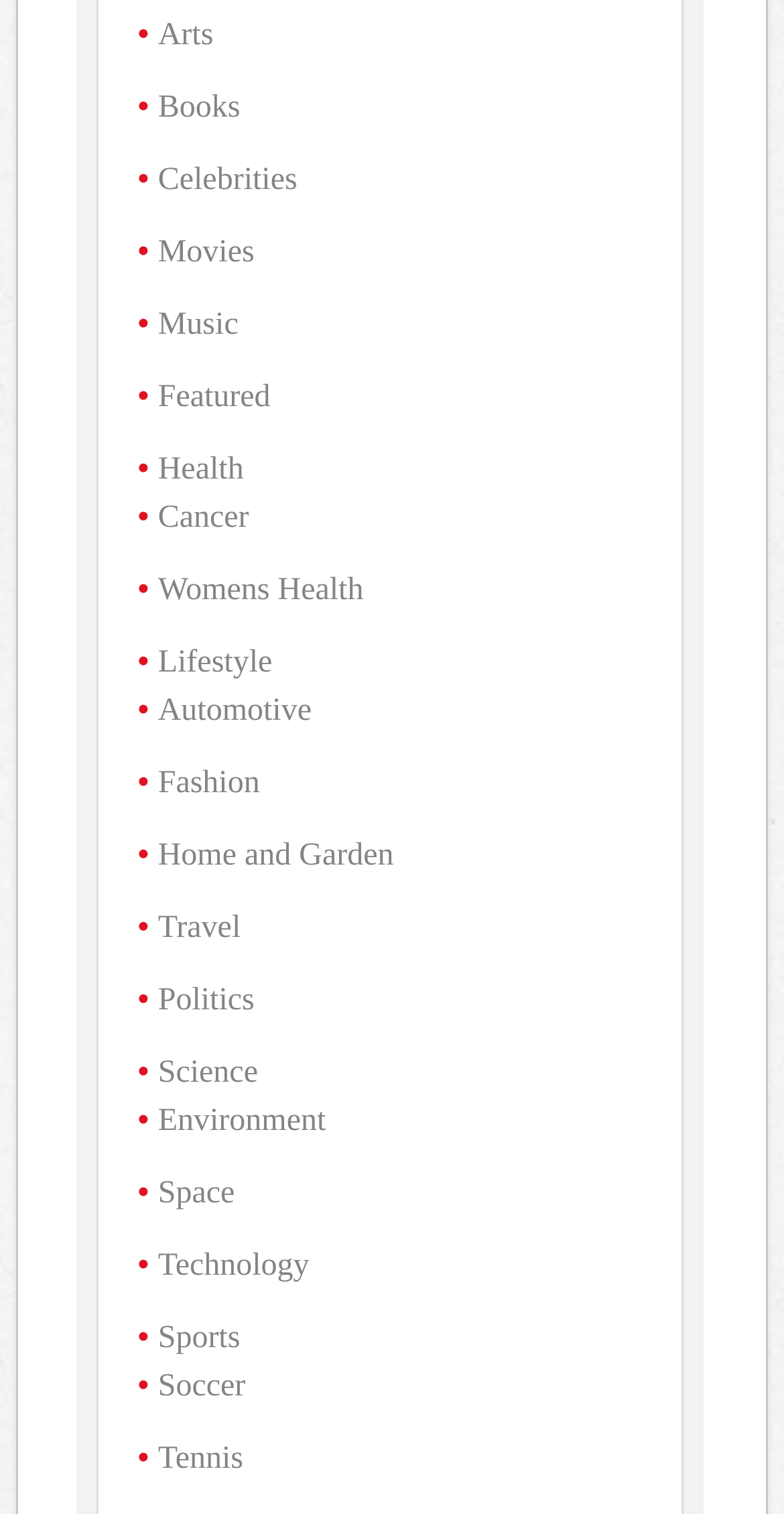Find the bounding box coordinates for the area that should be clicked to accomplish the instruction: "Explore Health".

[0.201, 0.299, 0.311, 0.321]